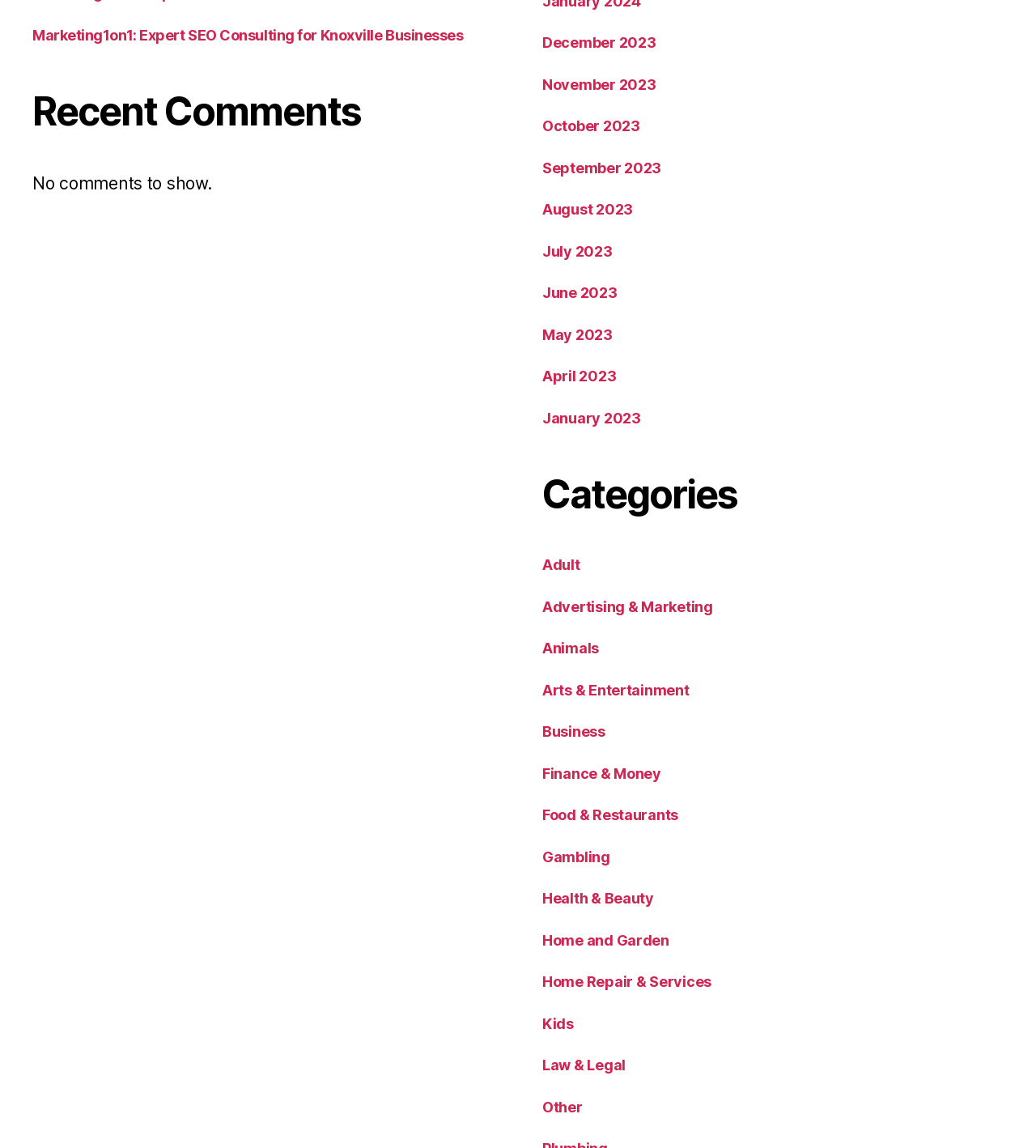Use a single word or phrase to answer this question: 
What is the title of the first link on the webpage?

Marketing 1on1’s Tips for Paid Search in Irvine